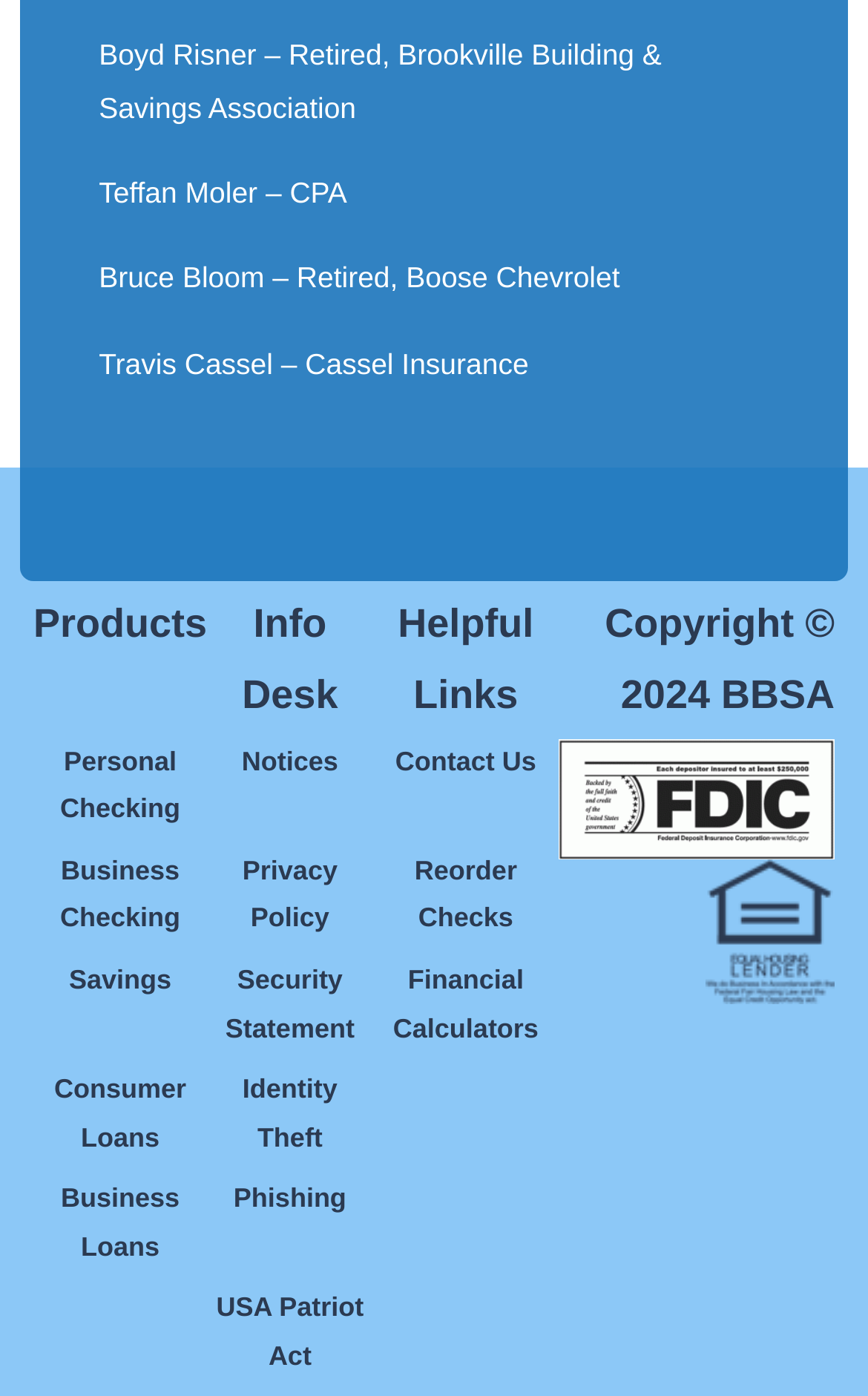Respond to the question with just a single word or phrase: 
What is the name of the retired person from Brookville Building & Savings Association?

Boyd Risner